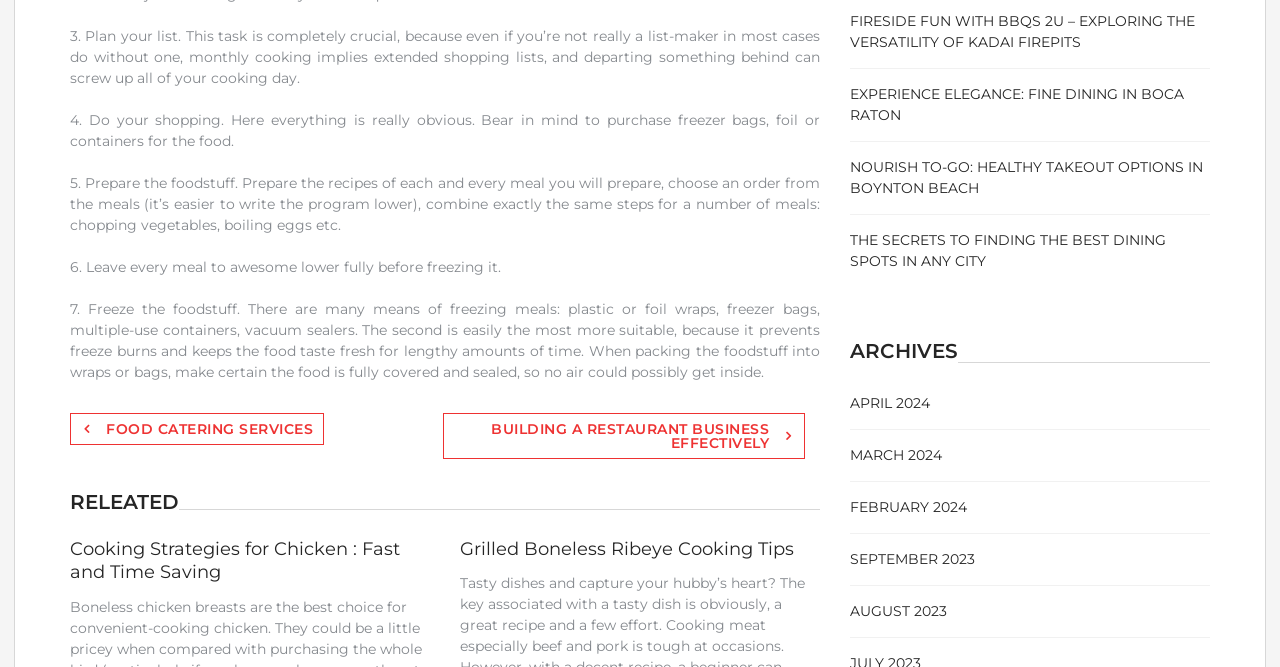What is the category of the post 'Cooking Strategies for Chicken : Fast and Time Saving'?
From the details in the image, provide a complete and detailed answer to the question.

The post 'Cooking Strategies for Chicken : Fast and Time Saving' is categorized under 'Related' posts, which suggests that it is related to the main topic of the webpage, but not part of the main content.